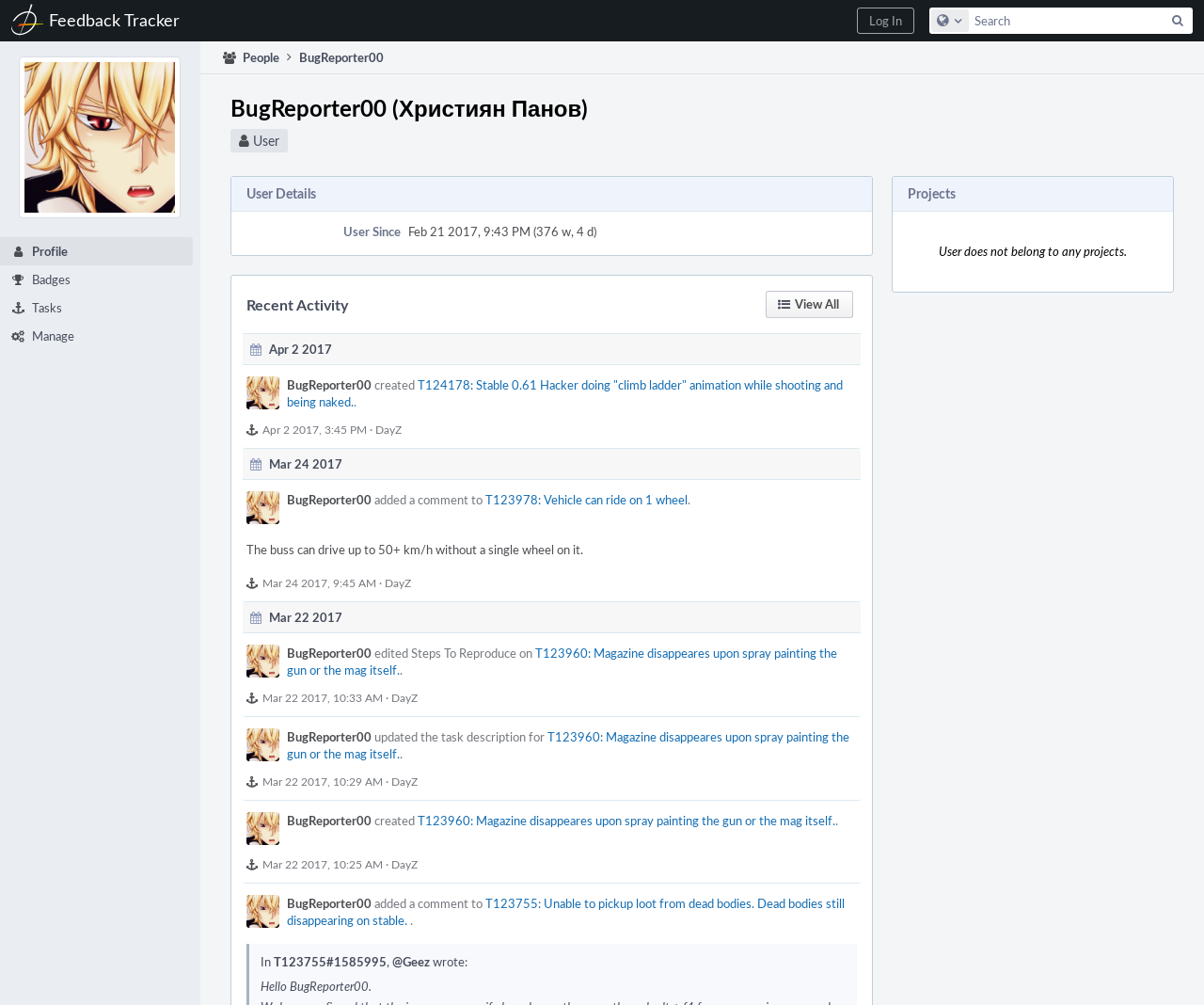Determine the bounding box for the described HTML element: "BugReporter00". Ensure the coordinates are four float numbers between 0 and 1 in the format [left, top, right, bottom].

[0.238, 0.808, 0.309, 0.825]